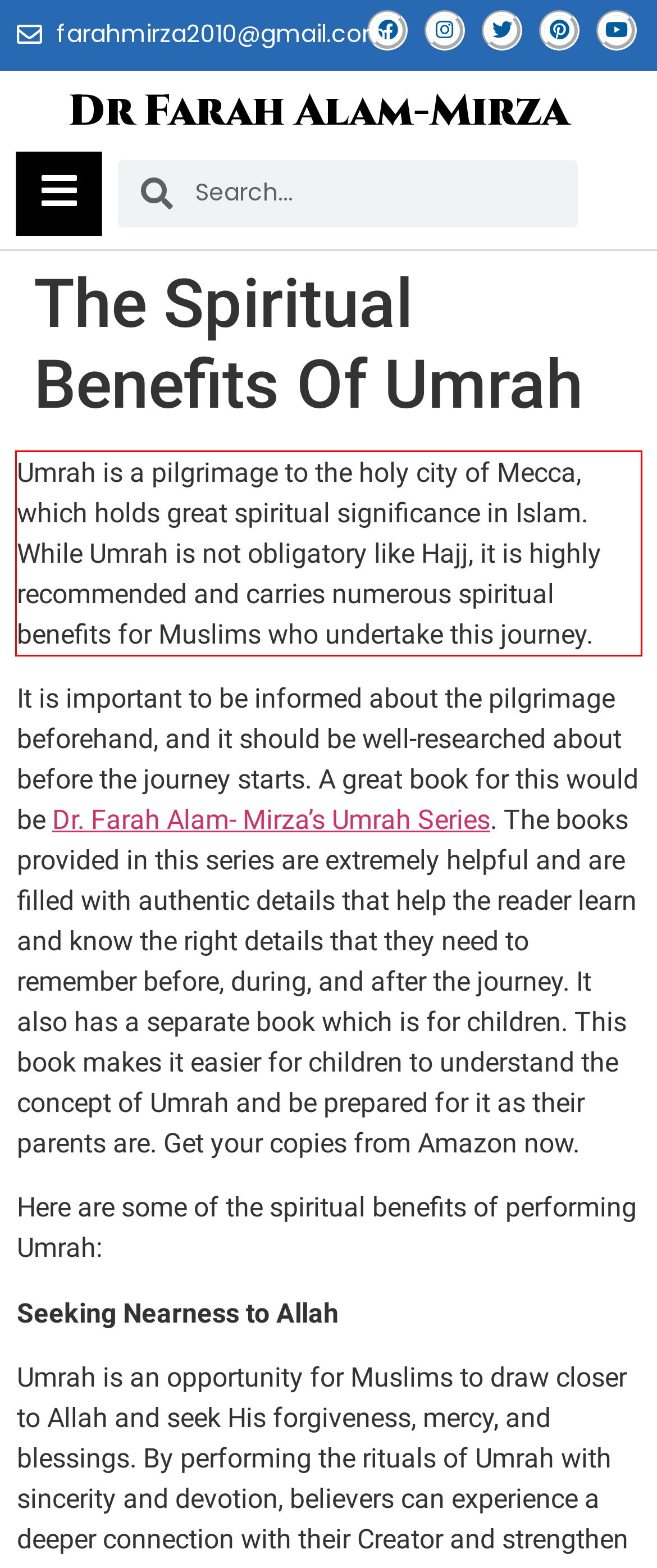You have a webpage screenshot with a red rectangle surrounding a UI element. Extract the text content from within this red bounding box.

Umrah is a pilgrimage to the holy city of Mecca, which holds great spiritual significance in Islam. While Umrah is not obligatory like Hajj, it is highly recommended and carries numerous spiritual benefits for Muslims who undertake this journey.